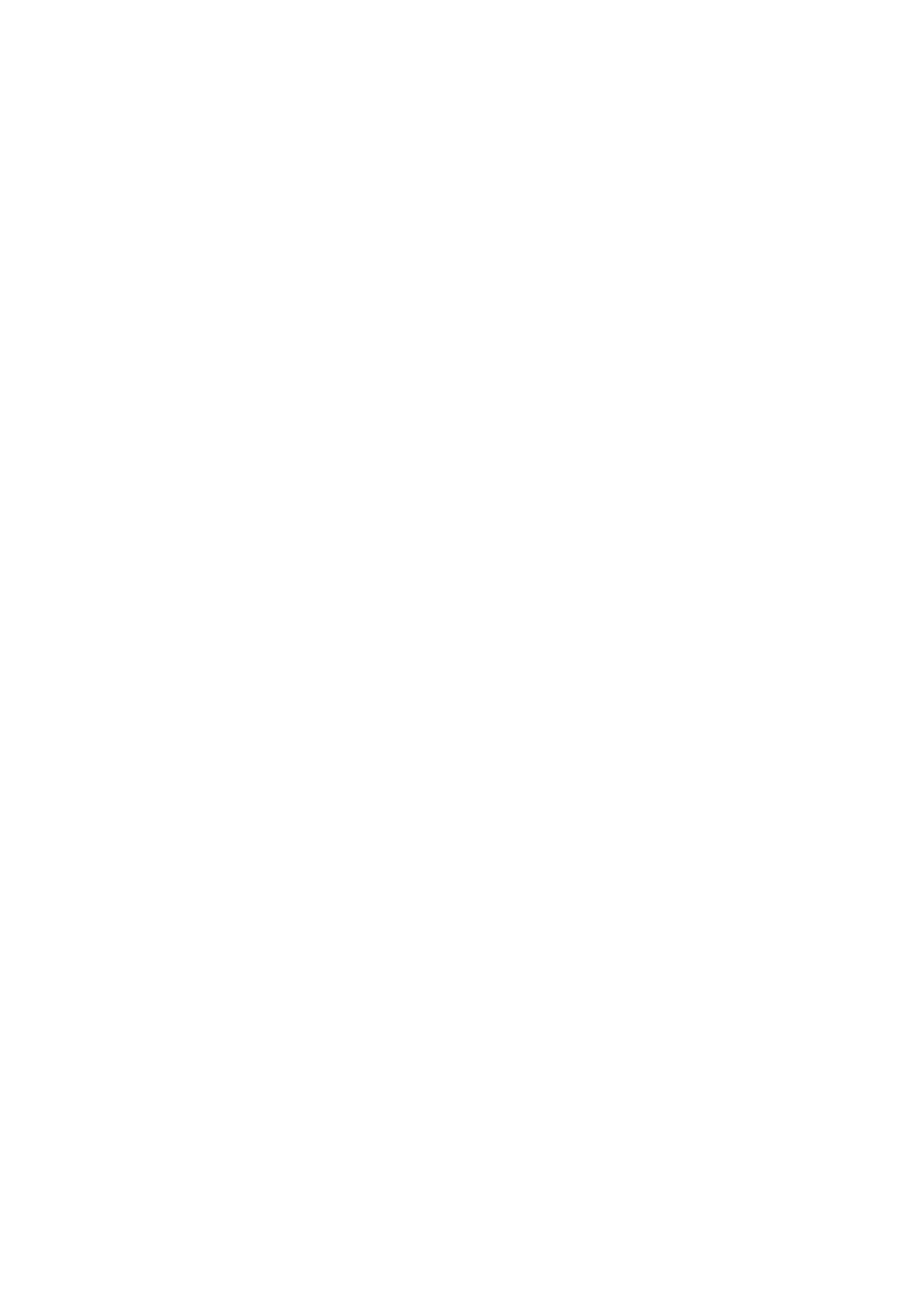Predict the bounding box of the UI element based on the description: "Work". The coordinates should be four float numbers between 0 and 1, formatted as [left, top, right, bottom].

[0.062, 0.497, 0.167, 0.537]